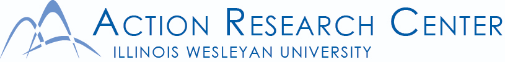Based on the image, provide a detailed and complete answer to the question: 
What is the font style of the center's name?

The name 'ACTION RESEARCH CENTER' is prominently displayed in a professional font, which is highlighted in a bold and slightly larger format to ensure clarity and recognition.